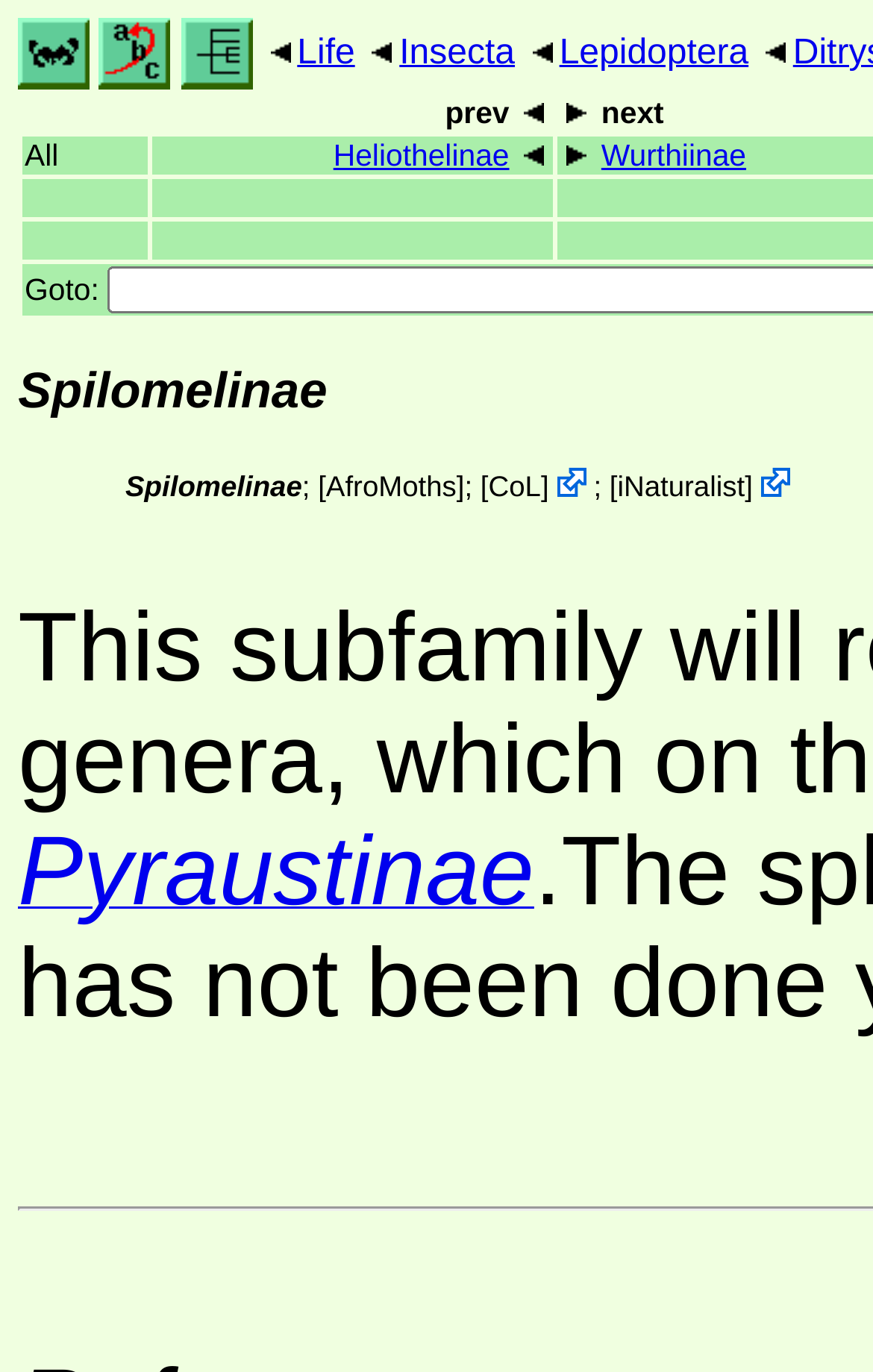How many links are there in the top navigation bar?
From the image, respond with a single word or phrase.

4